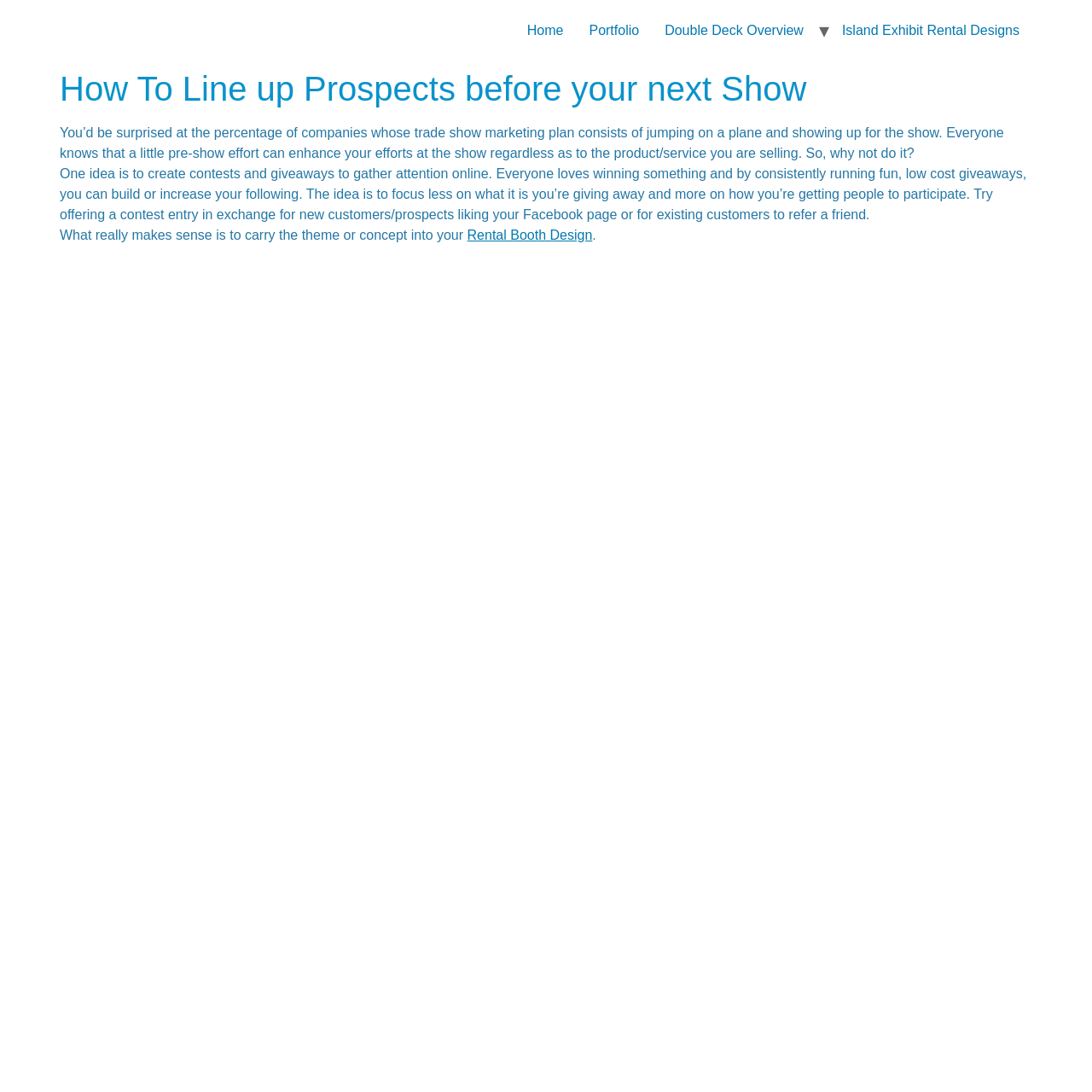What is the main topic of this webpage?
Refer to the screenshot and deliver a thorough answer to the question presented.

Based on the content of the webpage, it appears to be discussing trade show marketing strategies, specifically how to line up prospects before a show. The text mentions creating contests and giveaways to gather attention online and carrying a theme or concept into a rental booth design.